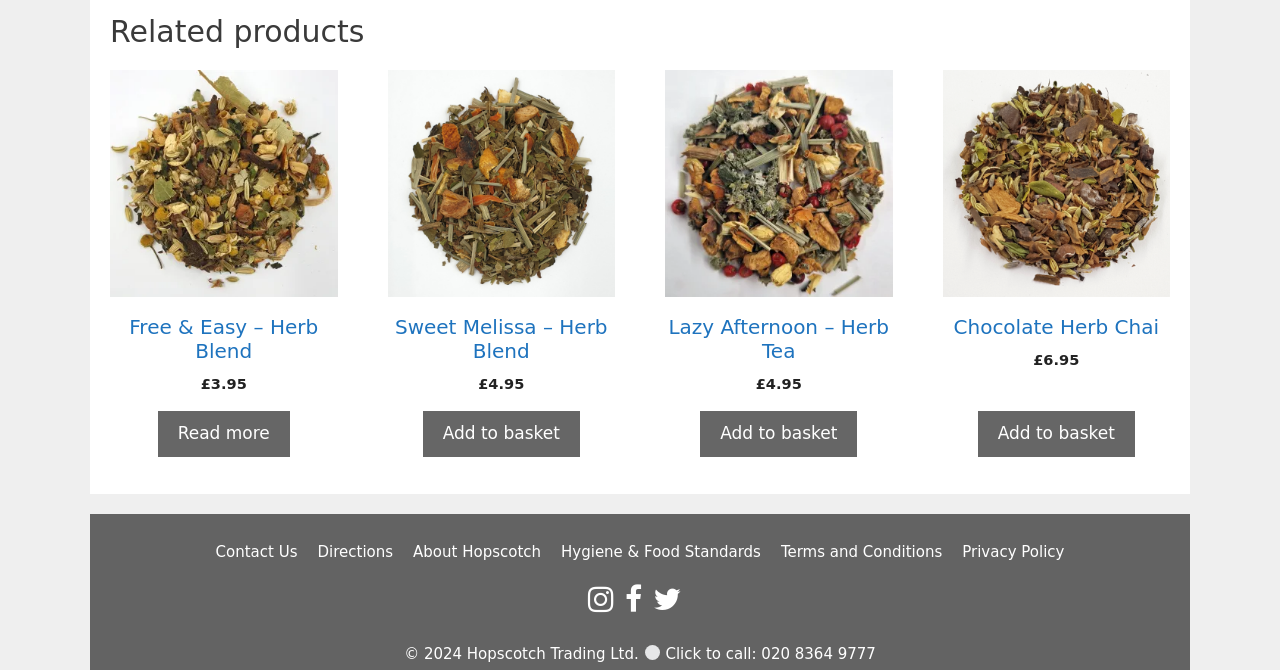How many links are there in the footer section?
Using the information presented in the image, please offer a detailed response to the question.

I counted the number of links in the complementary element with the bounding box coordinates [0.086, 0.808, 0.914, 0.842] and found 7 links.